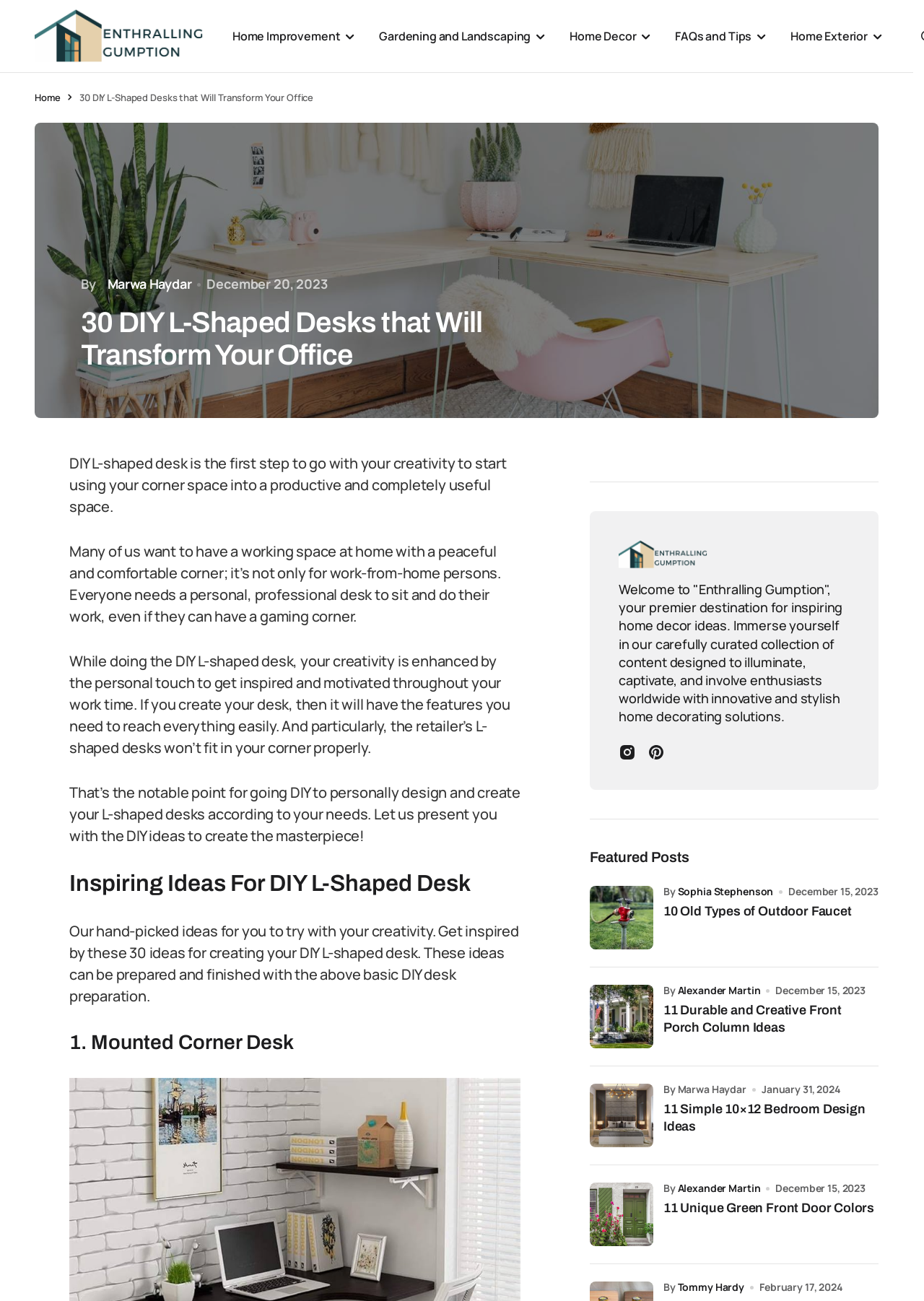Determine the bounding box coordinates for the element that should be clicked to follow this instruction: "View the 'Inspiring Ideas for a DIY L-Shaped Desk' image". The coordinates should be given as four float numbers between 0 and 1, in the format [left, top, right, bottom].

[0.038, 0.094, 0.951, 0.321]